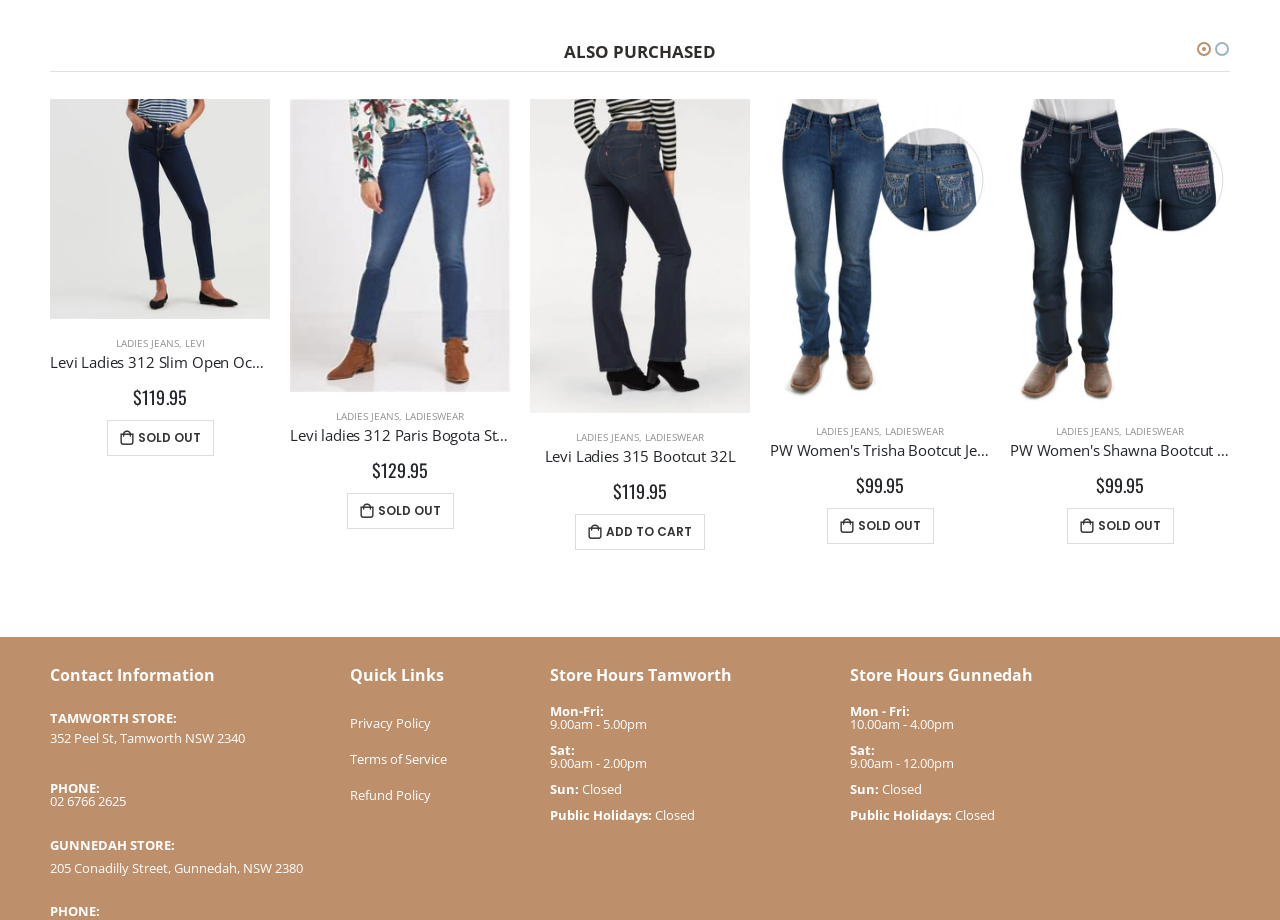Identify the bounding box coordinates of the clickable section necessary to follow the following instruction: "Add to cart Wrangler Women's Ultimate Riding Jean Q Baby 32L". The coordinates should be presented as four float numbers from 0 to 1, i.e., [left, top, right, bottom].

[0.789, 0.478, 0.961, 0.5]